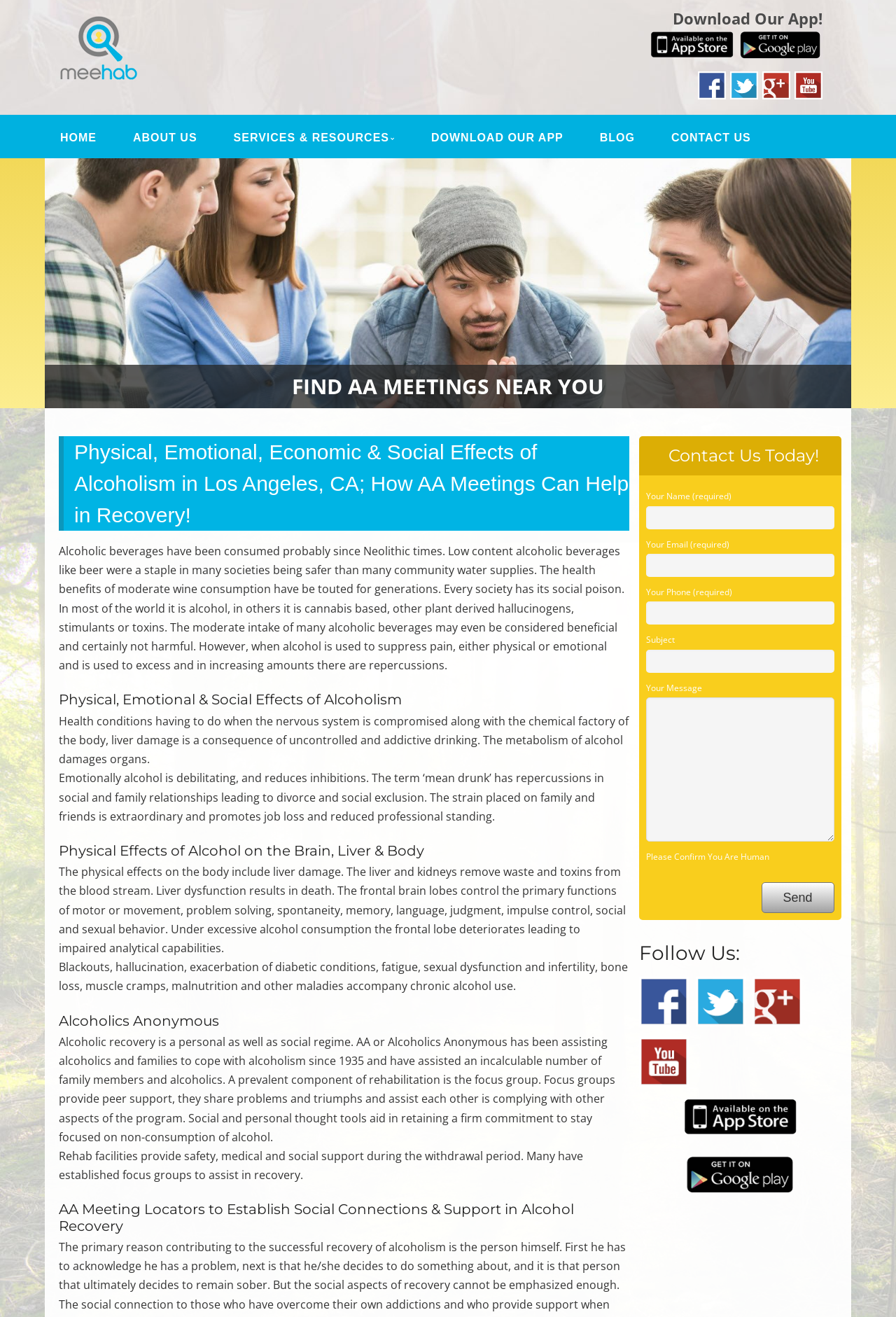What is the purpose of AA meetings?
Kindly offer a comprehensive and detailed response to the question.

According to the webpage, AA meetings provide a focus group where individuals can share problems and triumphs, and assist each other in complying with other aspects of the program, ultimately aiding in recovery from alcoholism.